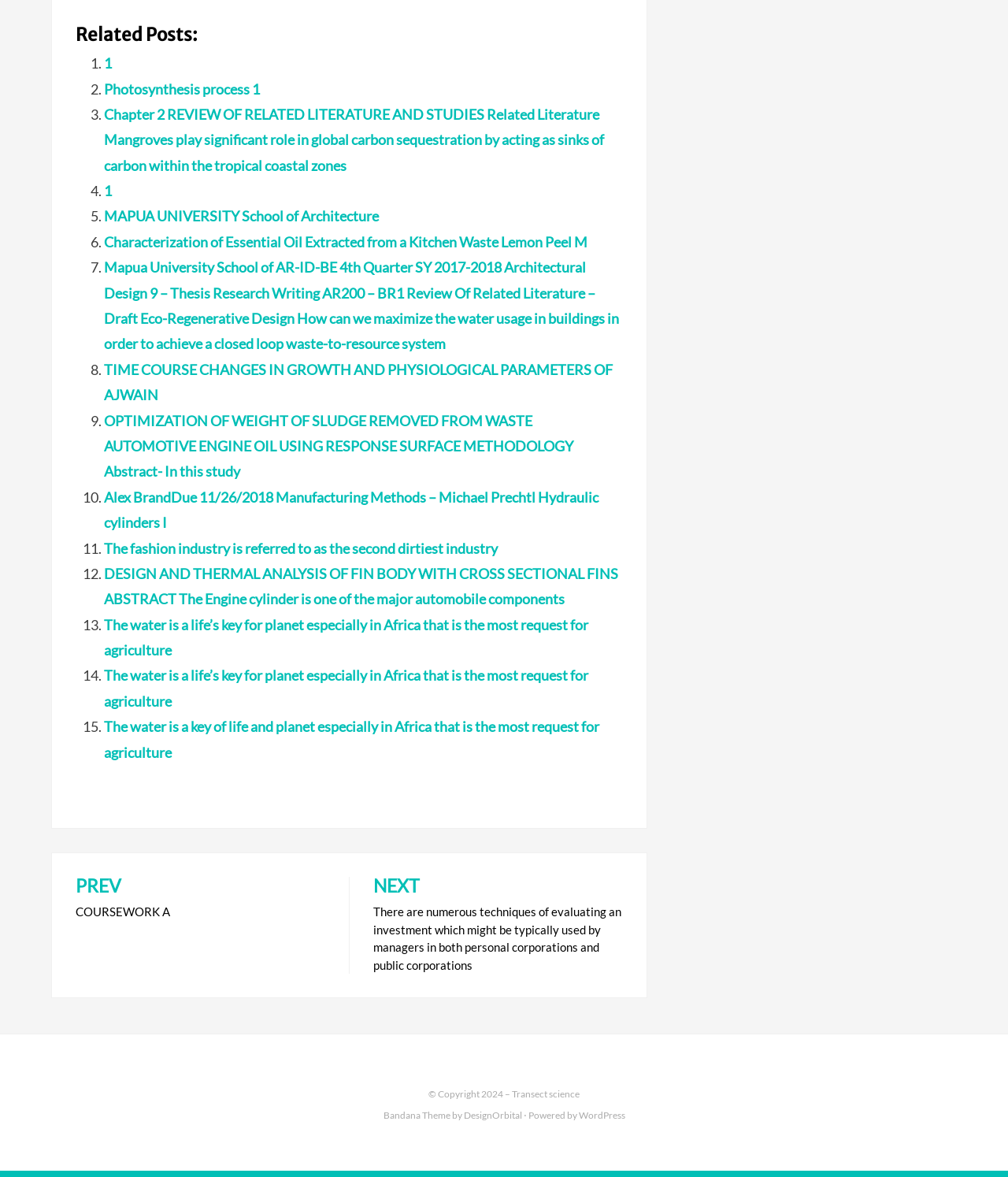Please respond to the question with a concise word or phrase:
What is the name of the theme used by this website?

Bandana Theme